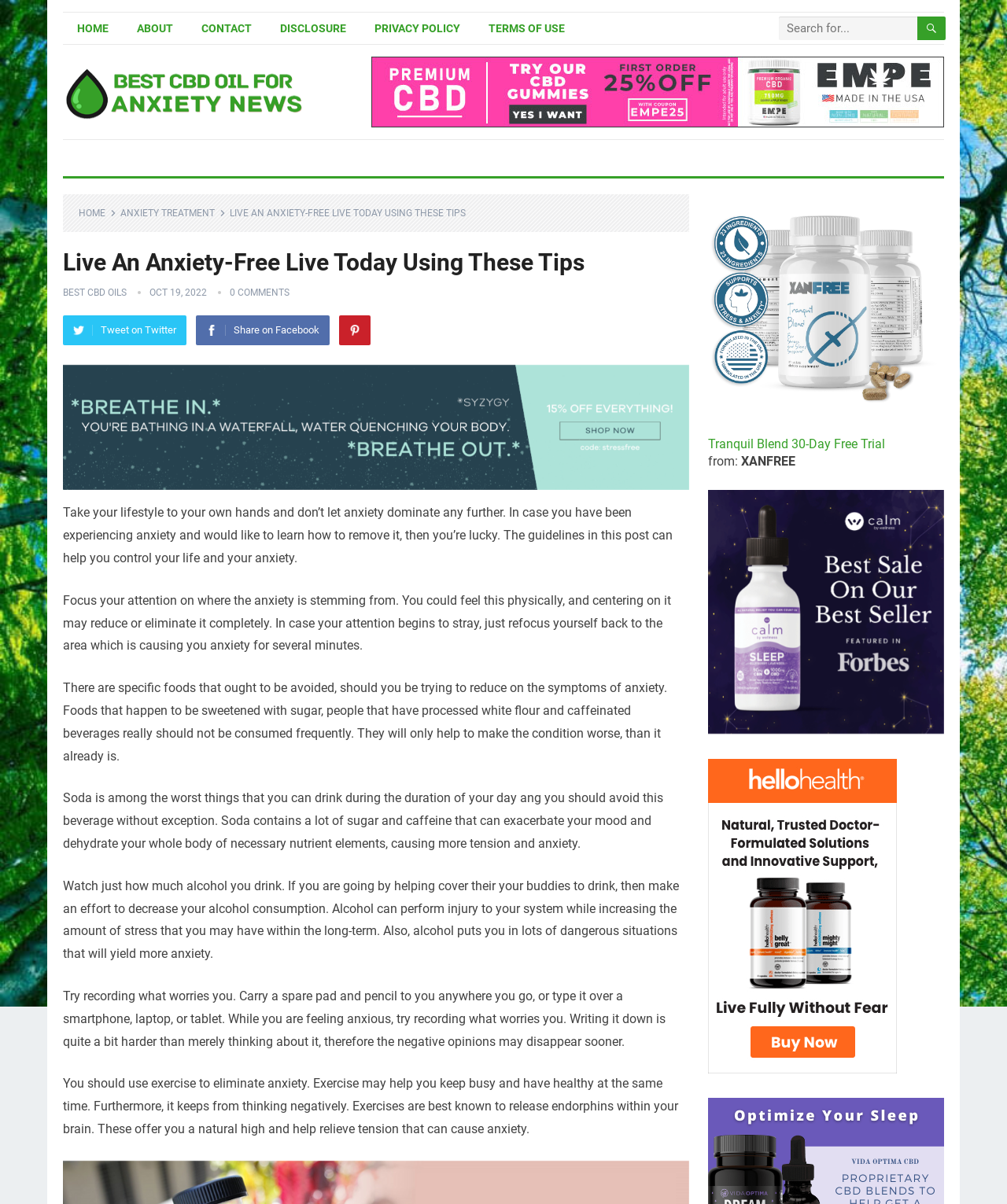What is the name of the product being promoted?
Please provide a detailed and comprehensive answer to the question.

The webpage appears to be promoting a product called Tranquil Blend, which is offering a 30-day free trial. There are also other products mentioned, such as XANFREE and Sleep Oil Tincture.